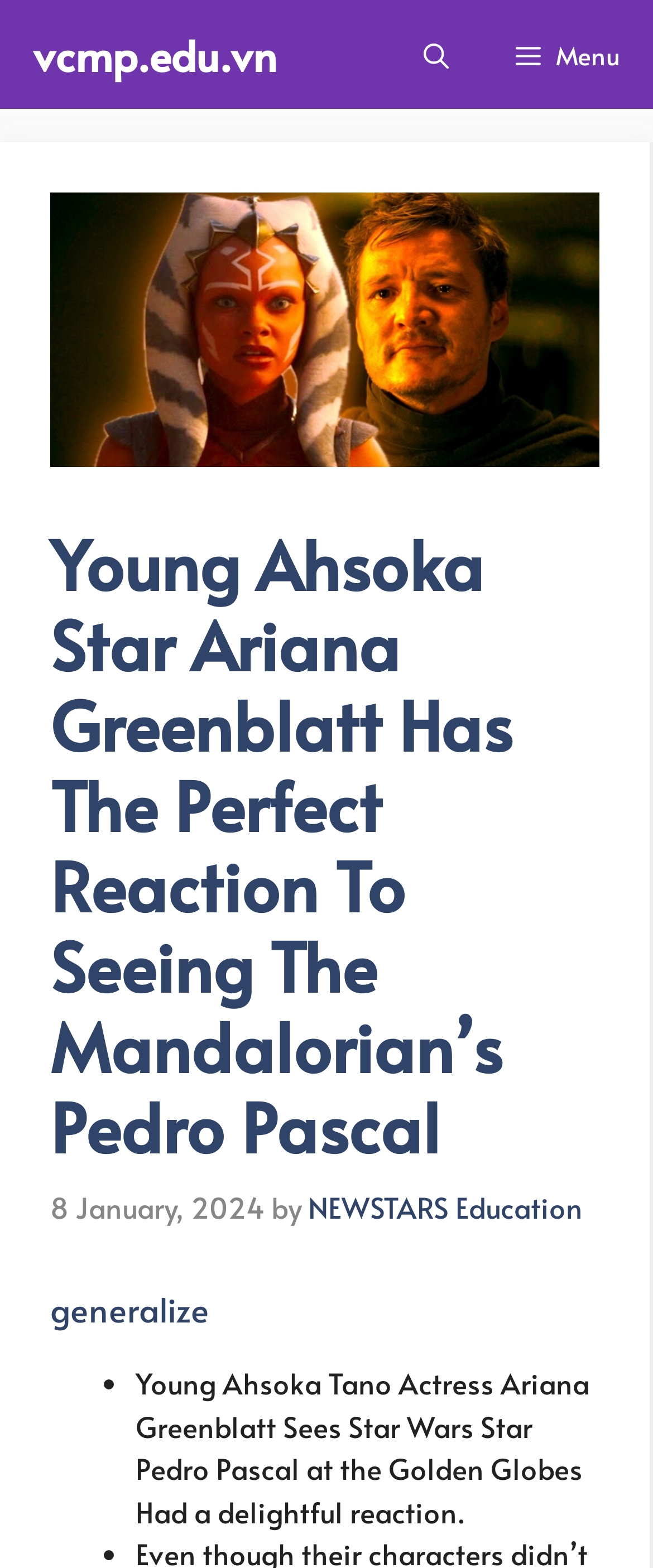Please give a succinct answer to the question in one word or phrase:
What is the name of the education website?

NEWSTARS Education